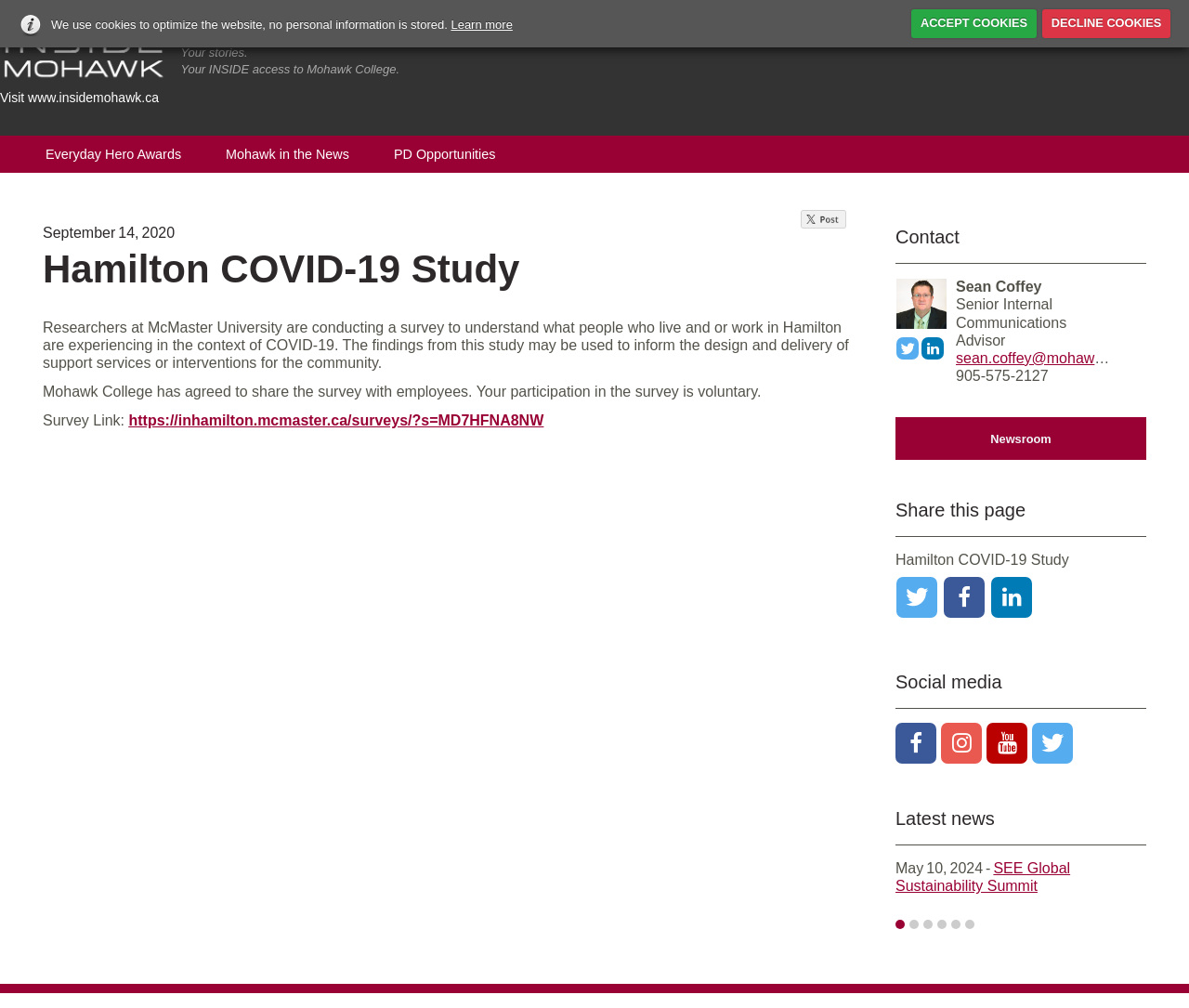Please give a one-word or short phrase response to the following question: 
What social media platforms are mentioned on the webpage?

Facebook, Instagram, Youtube, Twitter